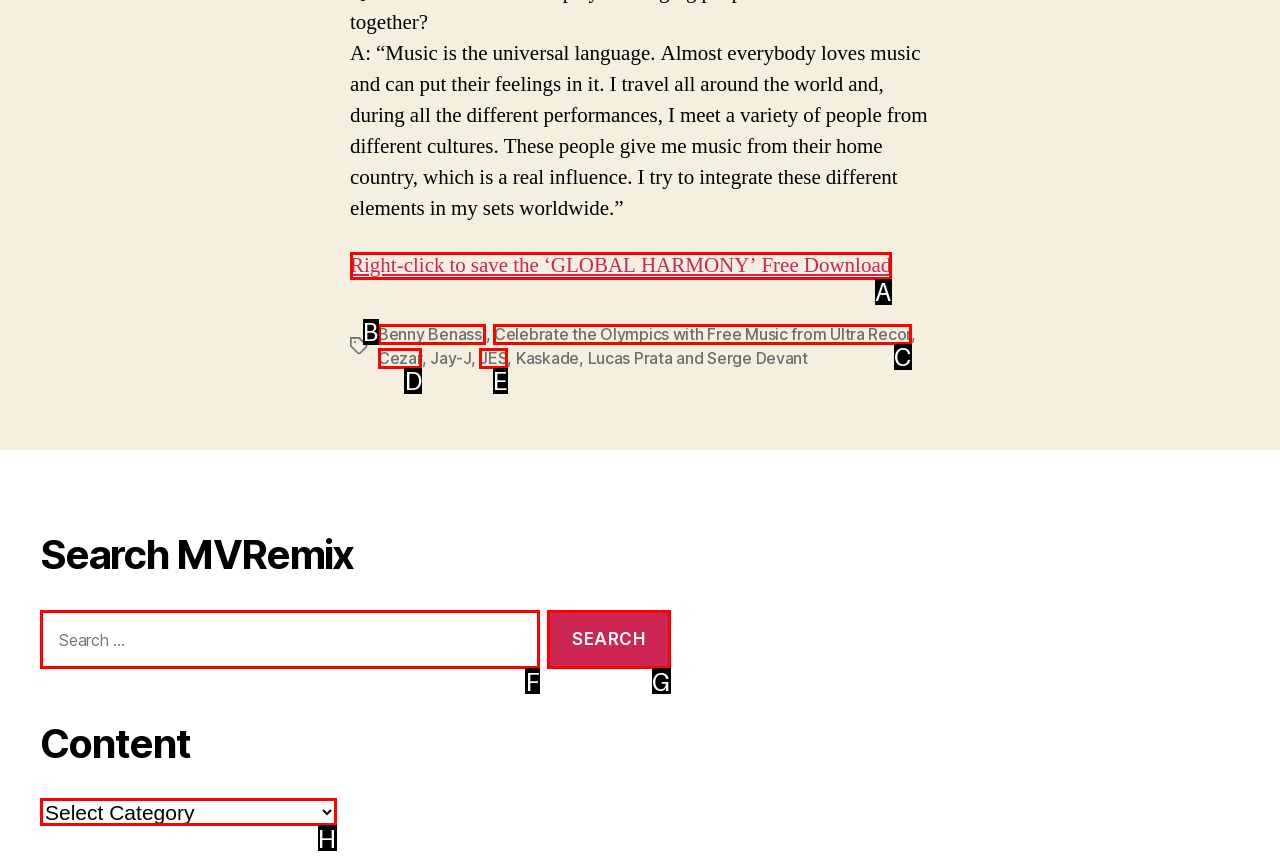Based on the description: Benny Benassi, select the HTML element that fits best. Provide the letter of the matching option.

B